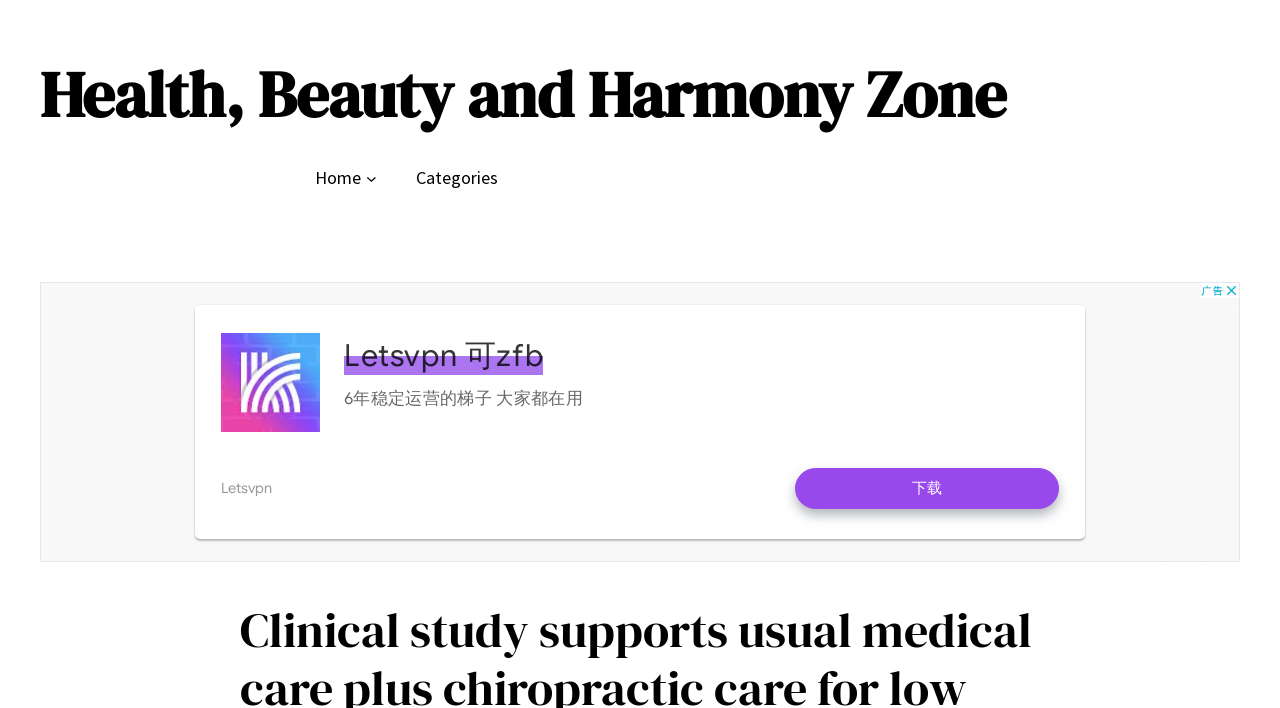Given the description of the UI element: "Home", predict the bounding box coordinates in the form of [left, top, right, bottom], with each value being a float between 0 and 1.

[0.246, 0.231, 0.282, 0.272]